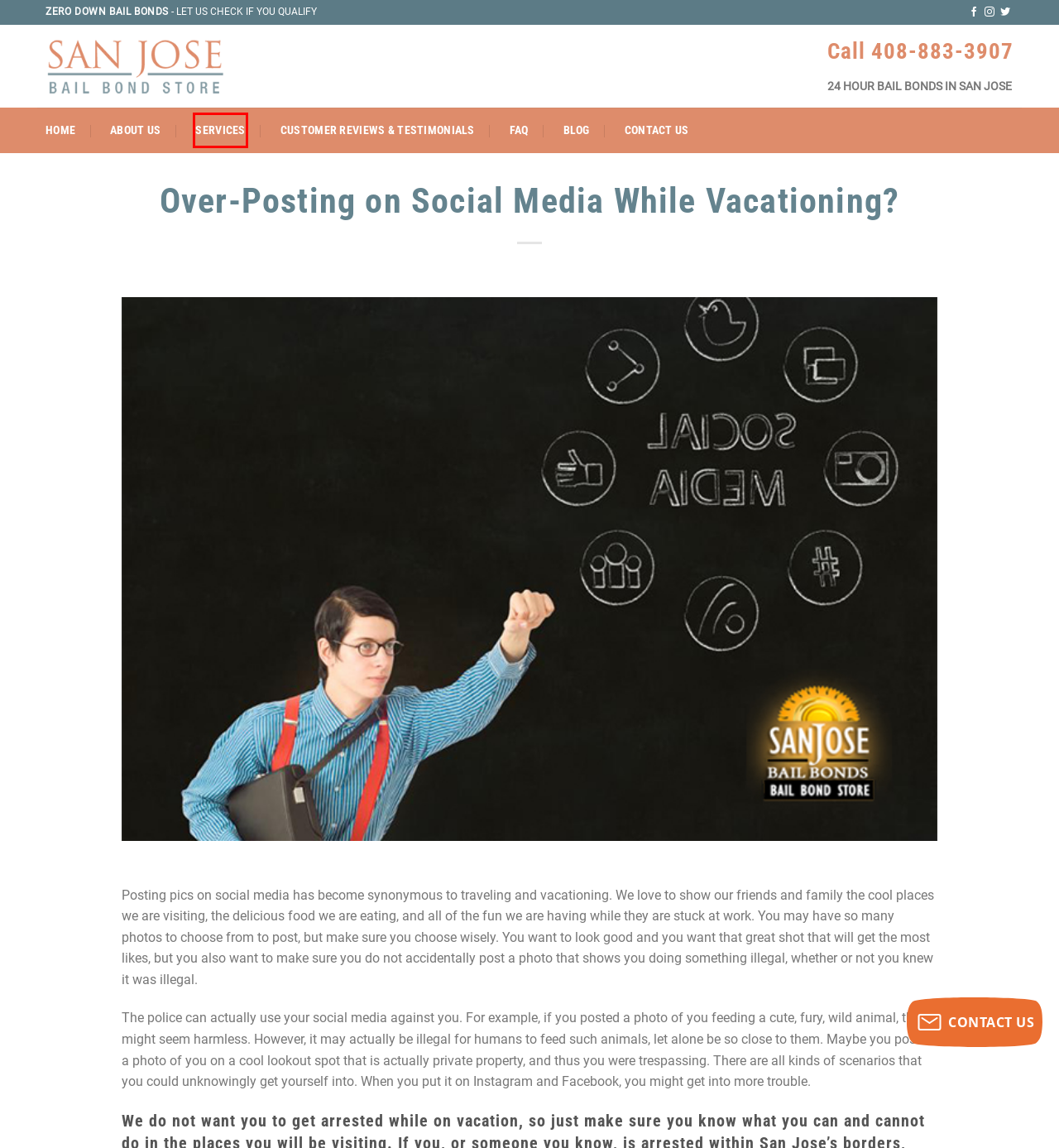You’re provided with a screenshot of a webpage that has a red bounding box around an element. Choose the best matching webpage description for the new page after clicking the element in the red box. The options are:
A. Customer Reviews & Testimonials | San Jose Bail Bonds
B. About San Jose Bail Bonds Service | San Jose Bail Bonds
C. San Jose Bail Bonds Blog & Latest Articles | San Jose Bail Bond Store
D. More People Seek Bail Bonds than Cash Bail | San Jose Bail Bond Store
E. San Jose Bail Bonds | Fremont & San Francisco Bail Bonds
F. San Jose Bail Bonds | FAQ | Frequently Asked Questions
G. San Jose Bail Bonds Service | Bail Bonds Services | San Jose
H. San Jose Bail Bonds| Contact San Jose Bail Bonds Service

G